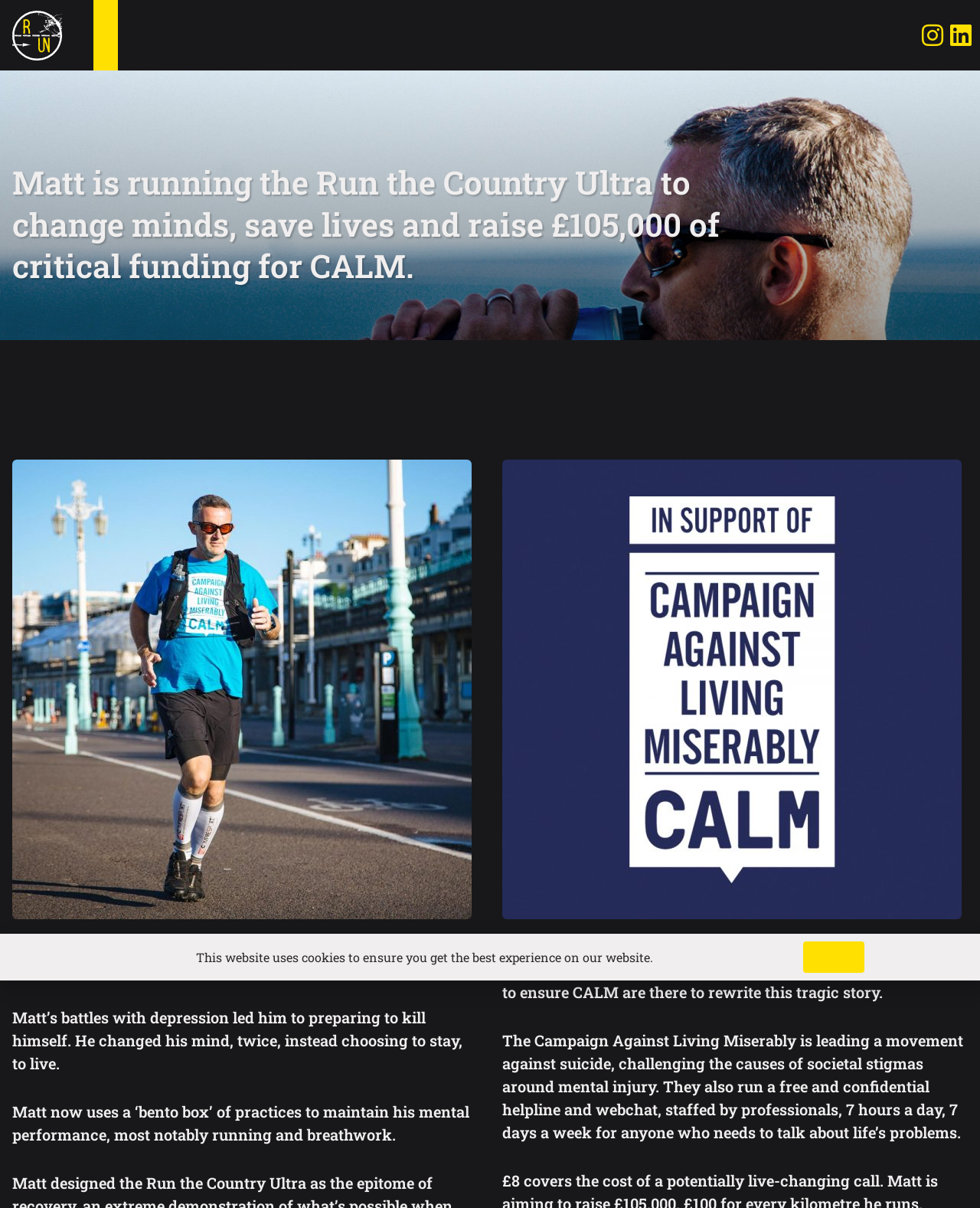What is Matt's goal for the Run the Country Ultra?
Examine the image closely and answer the question with as much detail as possible.

The webpage states that Matt is running the Run the Country Ultra to raise £105,000 of critical funding for CALM, which is a charity organization that Matt is supporting.